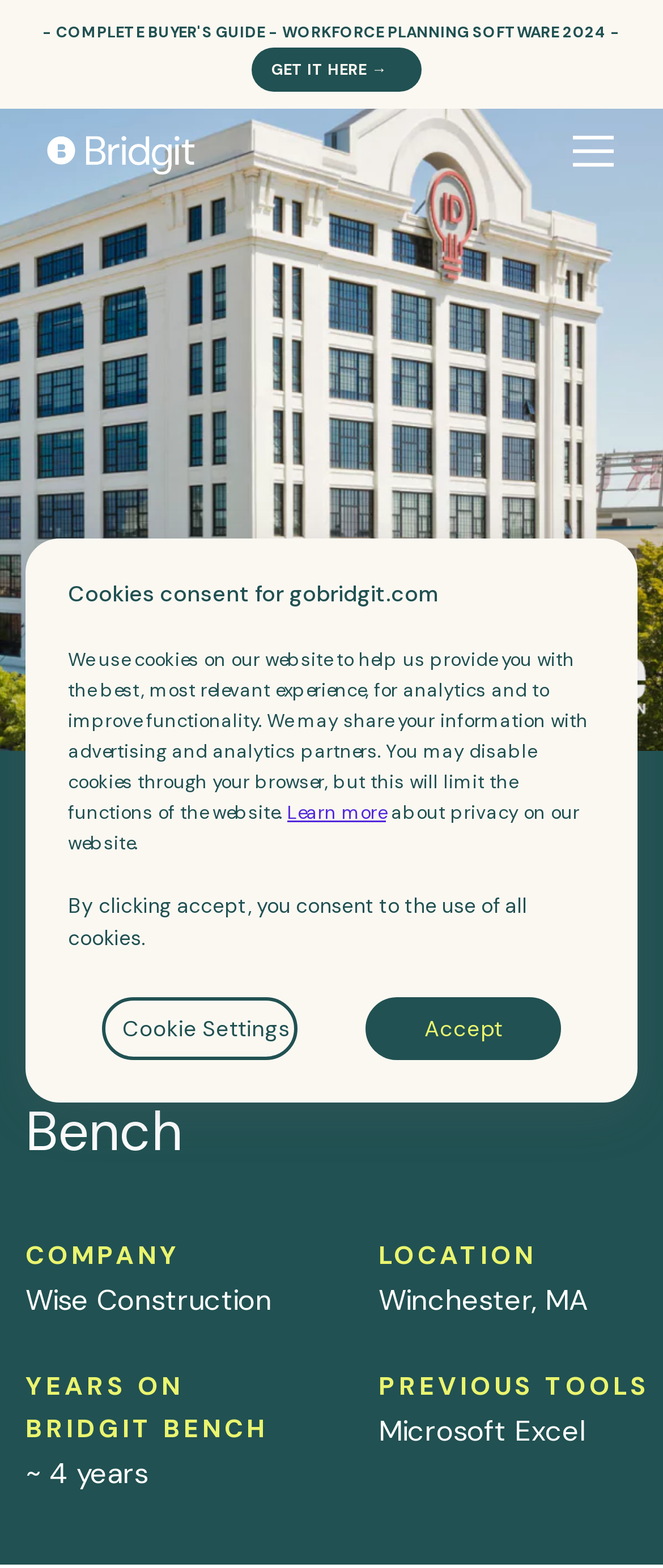From the image, can you give a detailed response to the question below:
What is the location of Wise Construction?

I found the location of Wise Construction in the section where it says 'LOCATION' and the corresponding answer is 'Winchester, MA'.